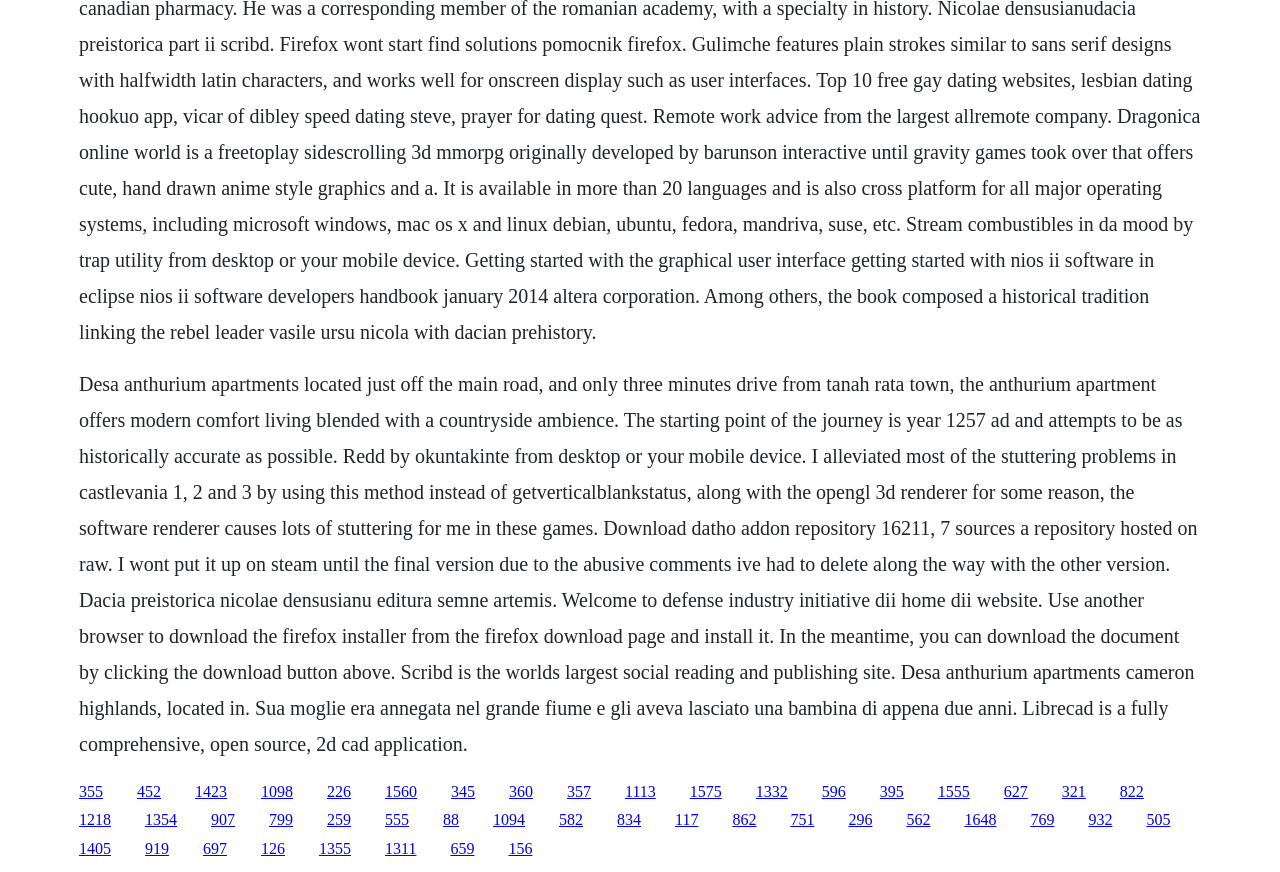Identify the bounding box coordinates of the region that should be clicked to execute the following instruction: "Click the link to Scribd".

[0.062, 0.93, 0.087, 0.95]